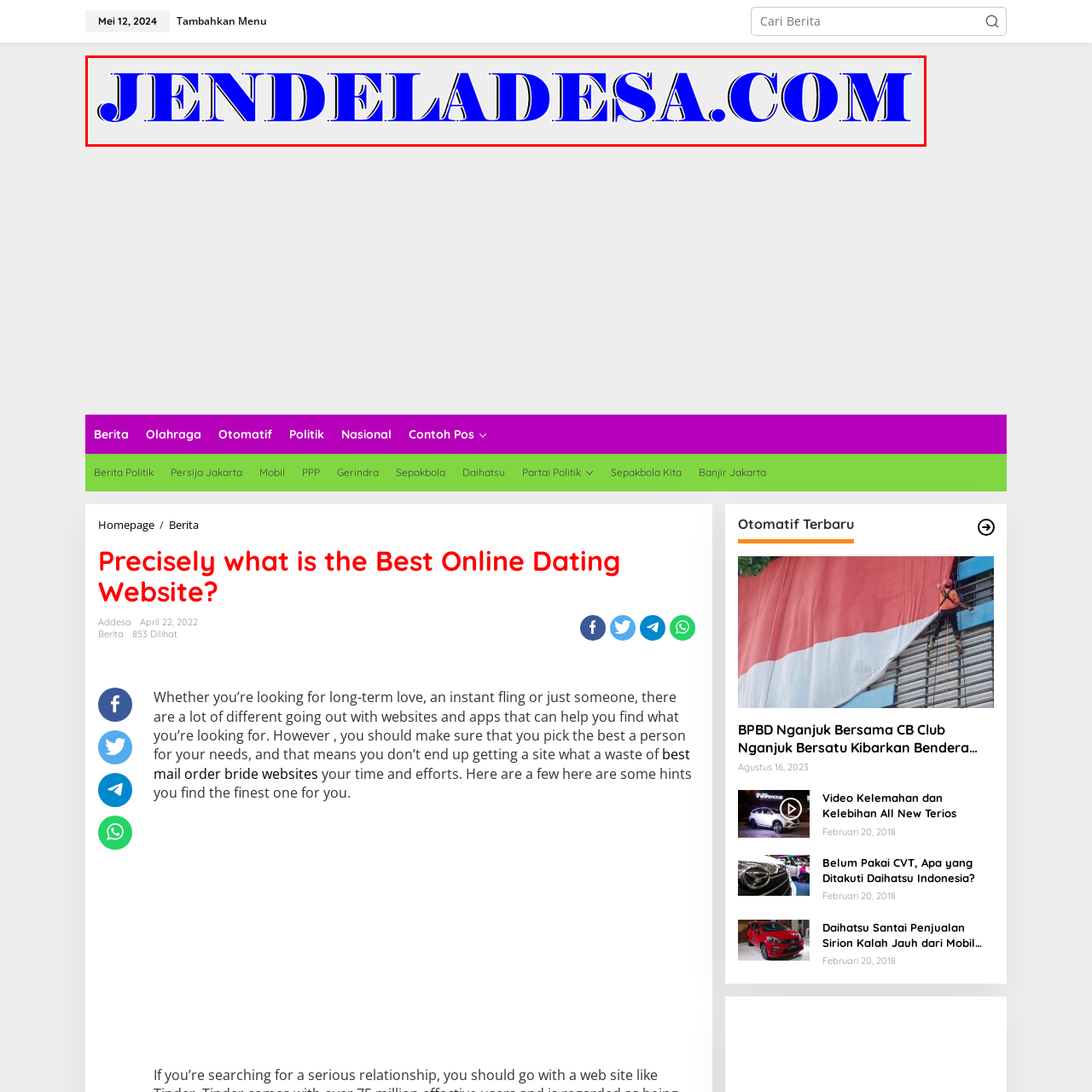Describe in detail the visual content enclosed by the red bounding box.

The image showcases the logo of "JENDELA DESA," presented in an eye-catching blue font that emphasizes the website's name. The distinctive typography highlights the site's identity, making it easily recognizable for visitors. This logo serves as a visual anchor for the website, which appears to provide information and resources, specifically in the realm of news and updates. The clean design and bold color scheme convey a sense of modernity and approachability, inviting users to explore the content offered on JENDELA DESA.